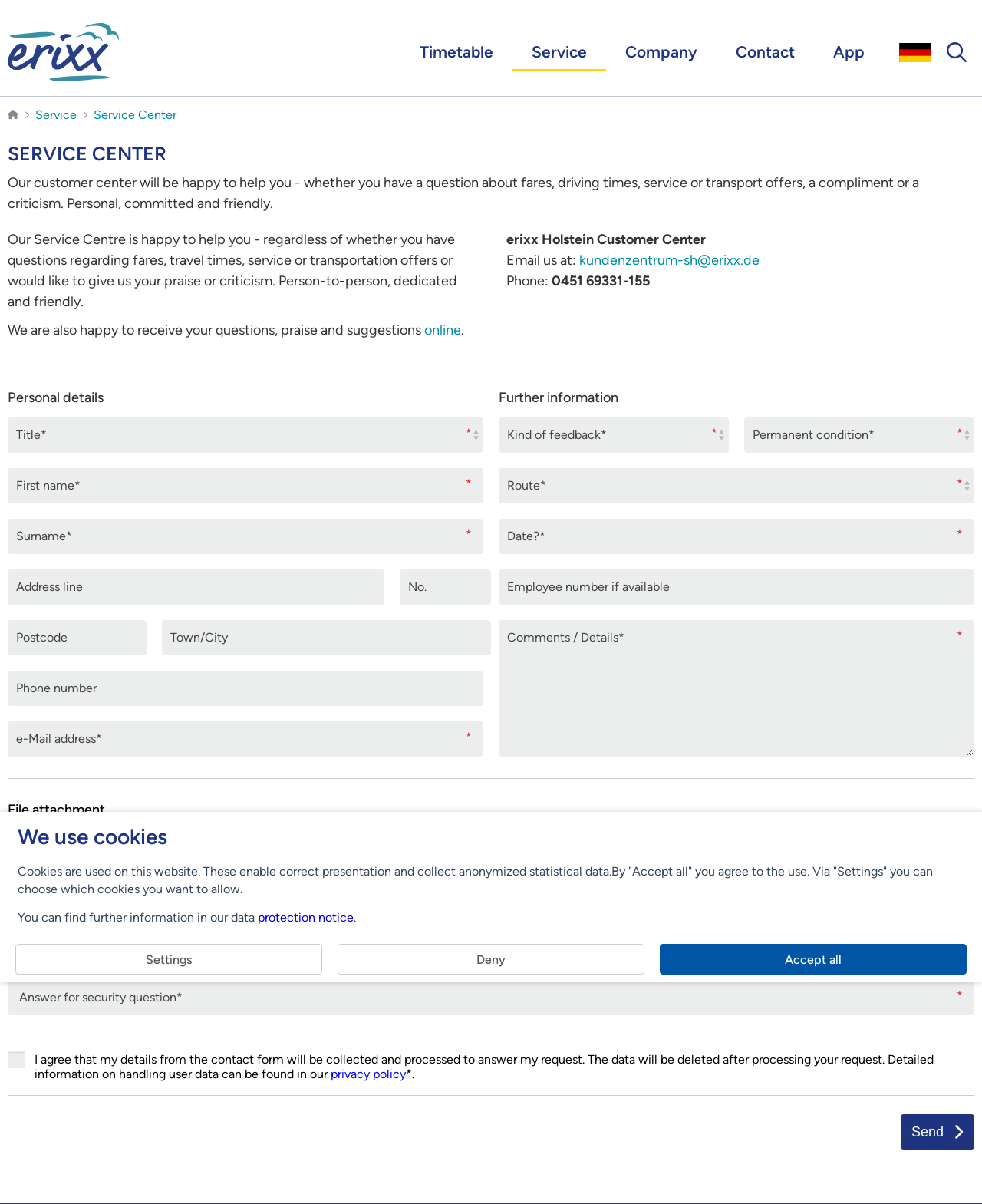Identify the bounding box coordinates for the UI element described by the following text: "name="captcha" placeholder="Answer for security question*"". Provide the coordinates as four float numbers between 0 and 1, in the format [left, top, right, bottom].

[0.008, 0.814, 0.992, 0.843]